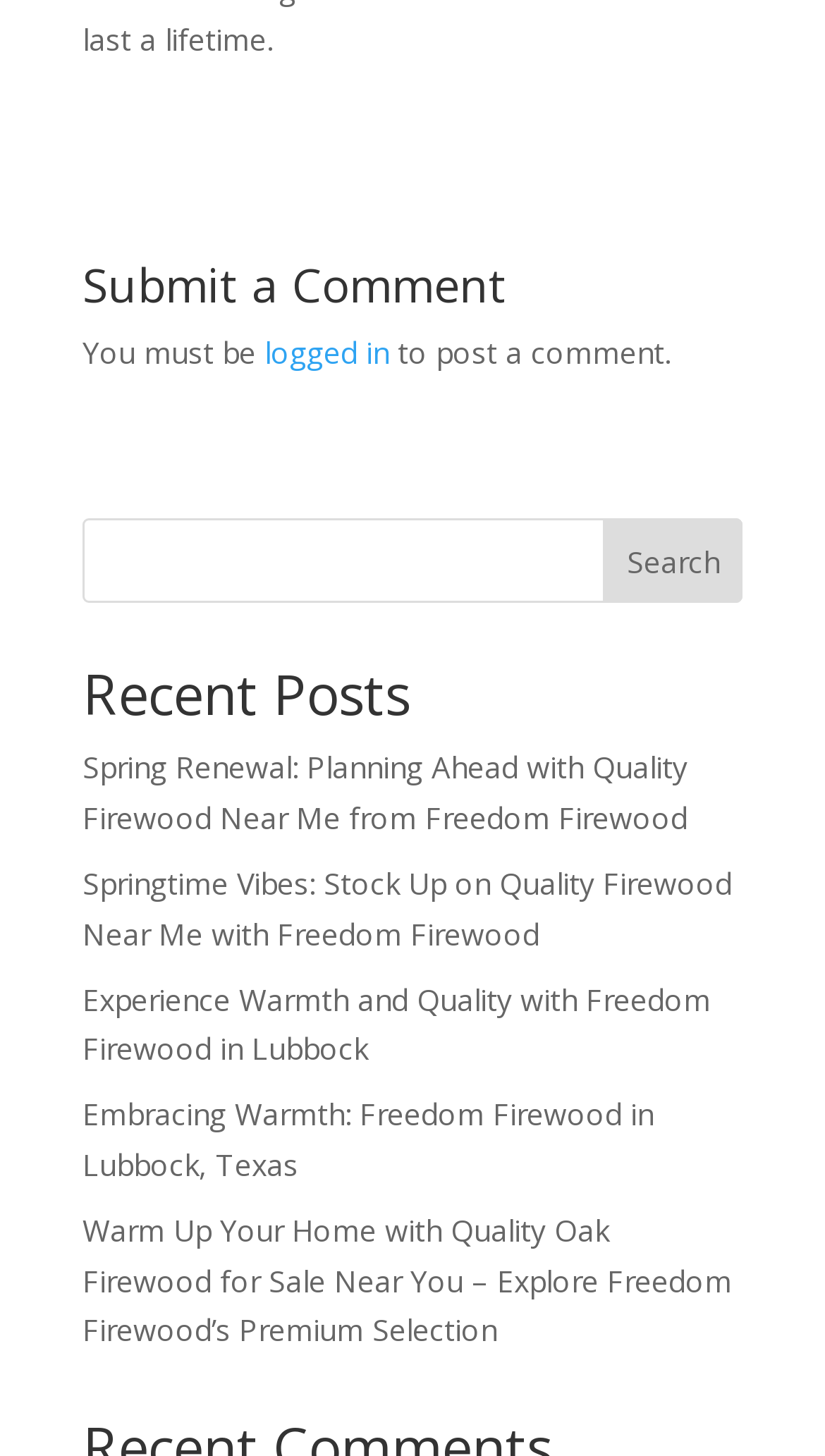Given the element description: "logged in", predict the bounding box coordinates of the UI element it refers to, using four float numbers between 0 and 1, i.e., [left, top, right, bottom].

[0.321, 0.228, 0.472, 0.255]